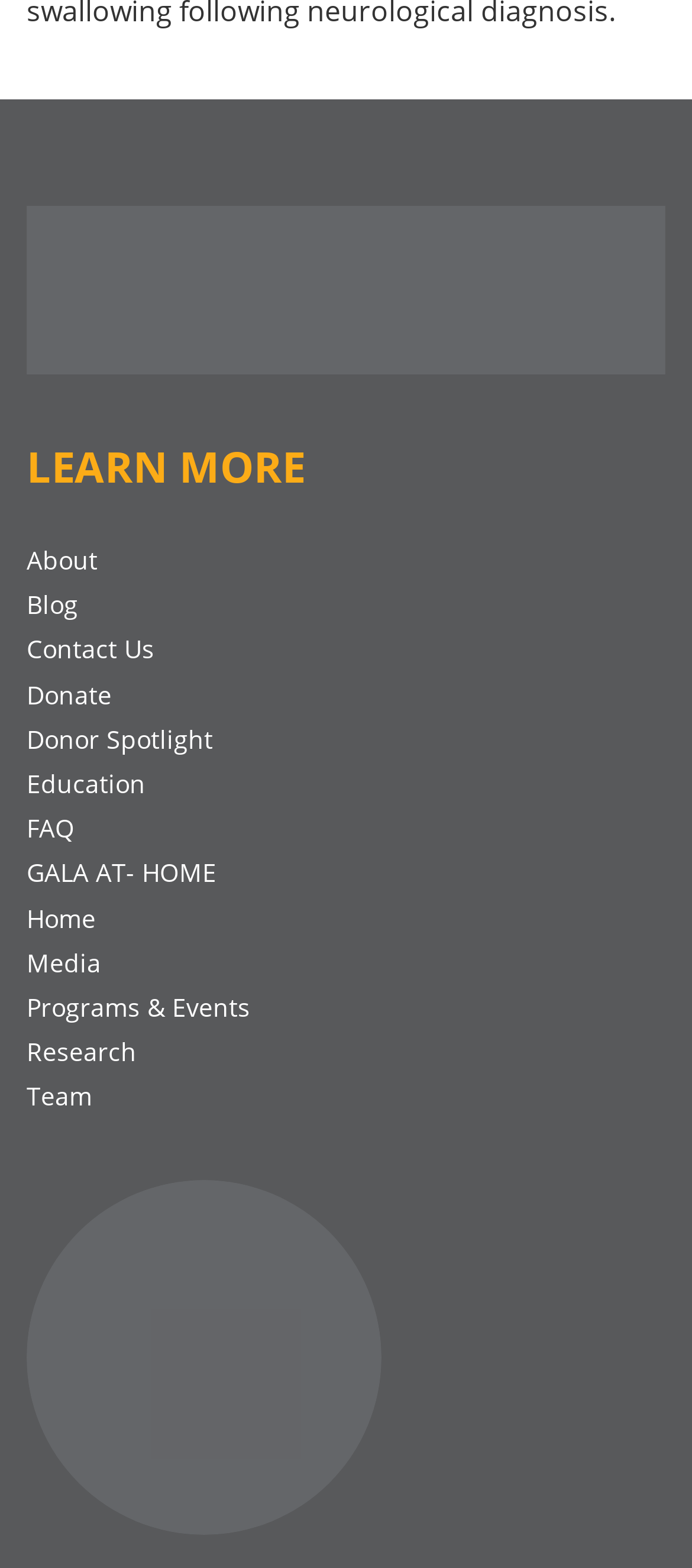What is the text of the heading above the navigation menu?
Based on the image, respond with a single word or phrase.

LEARN MORE